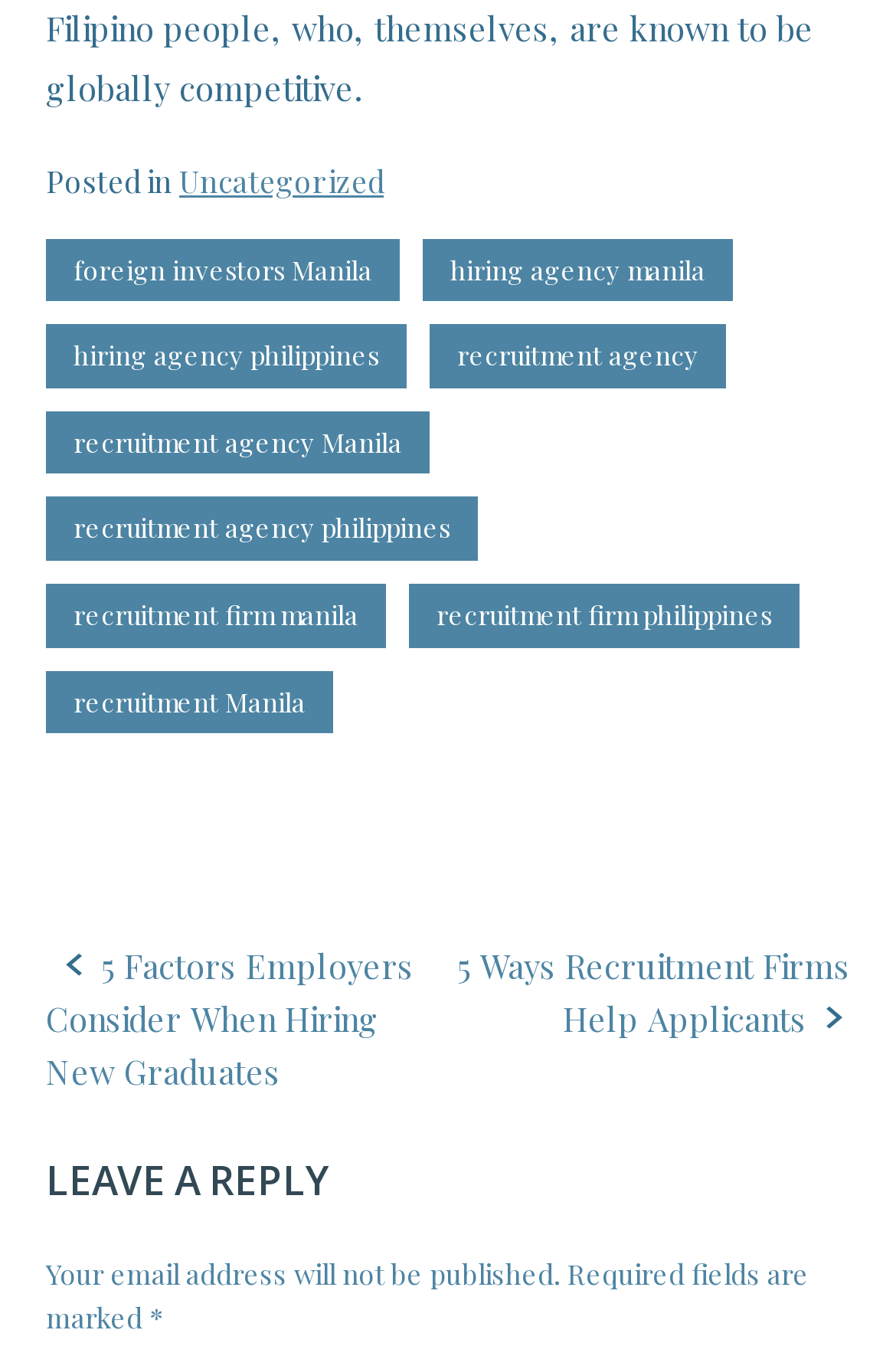Locate the bounding box coordinates of the clickable area needed to fulfill the instruction: "Click on the '5 Ways Recruitment Firms Help Applicants' link".

[0.51, 0.695, 0.949, 0.768]